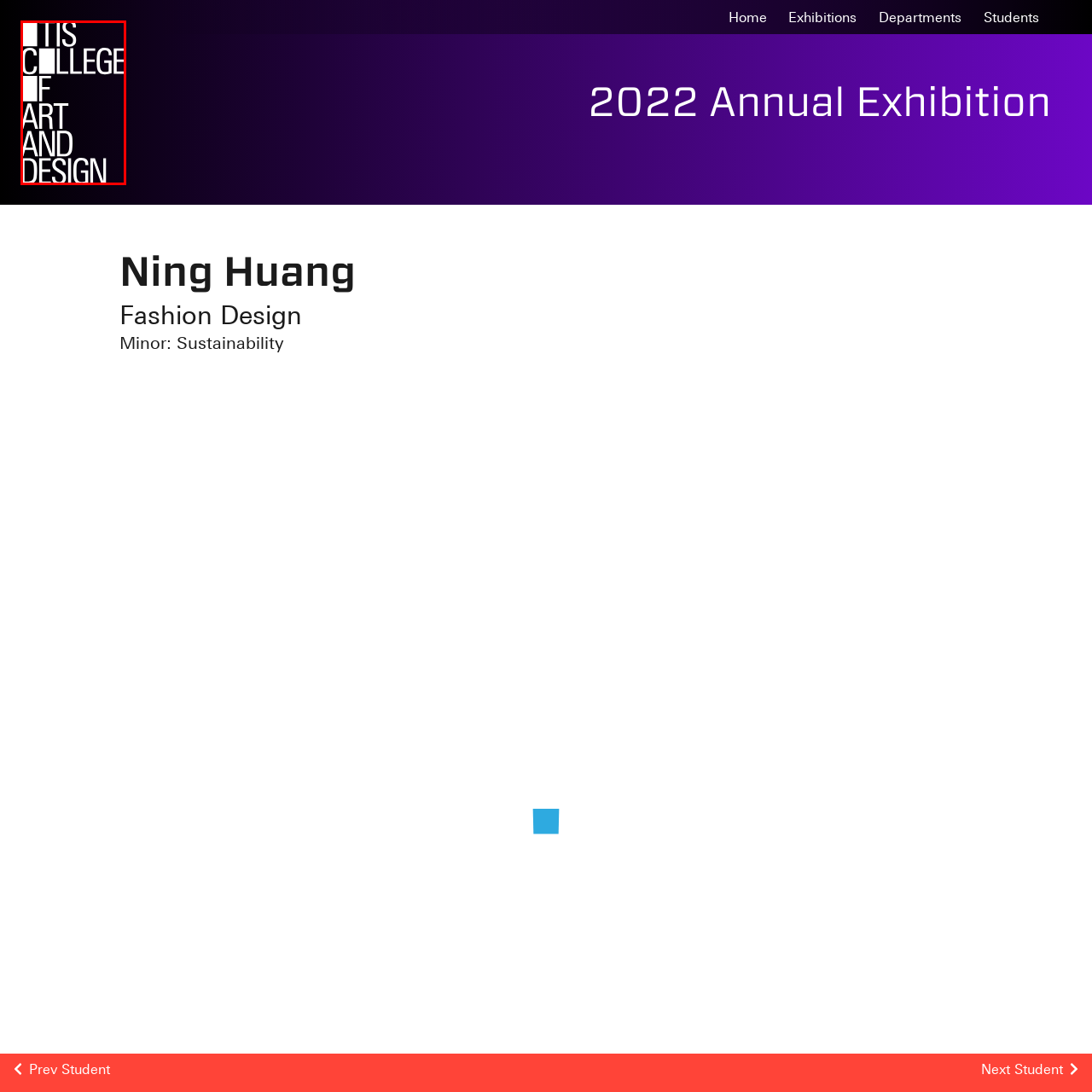What does the logo reflect?
Examine the visual content inside the red box and reply with a single word or brief phrase that best answers the question.

Commitment to creativity